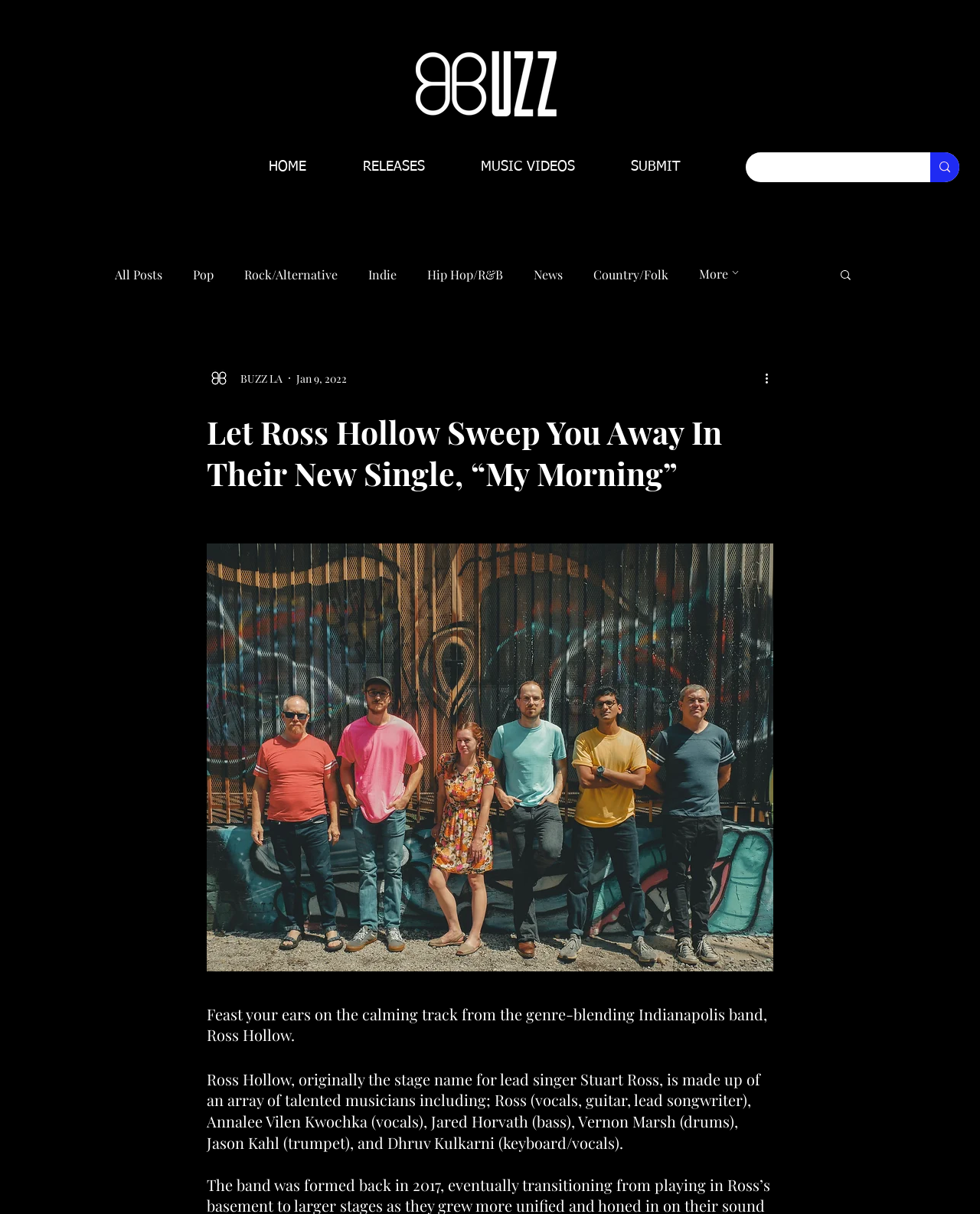Bounding box coordinates are specified in the format (top-left x, top-left y, bottom-right x, bottom-right y). All values are floating point numbers bounded between 0 and 1. Please provide the bounding box coordinate of the region this sentence describes: Country/Folk

[0.605, 0.219, 0.682, 0.232]